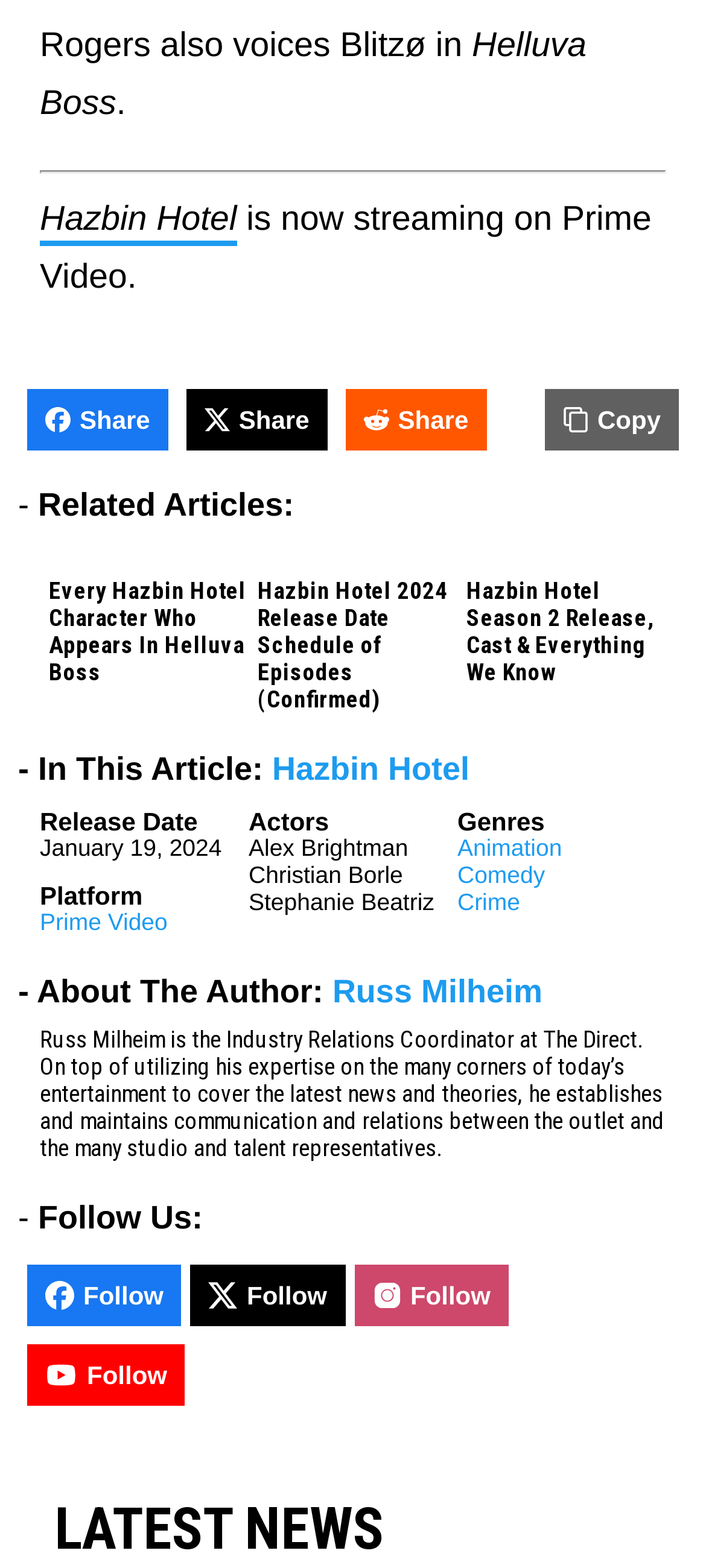Identify the bounding box of the HTML element described here: ".st0{fill-rule:evenodd;clip-rule:evenodd;} Copy". Provide the coordinates as four float numbers between 0 and 1: [left, top, right, bottom].

[0.772, 0.248, 0.962, 0.287]